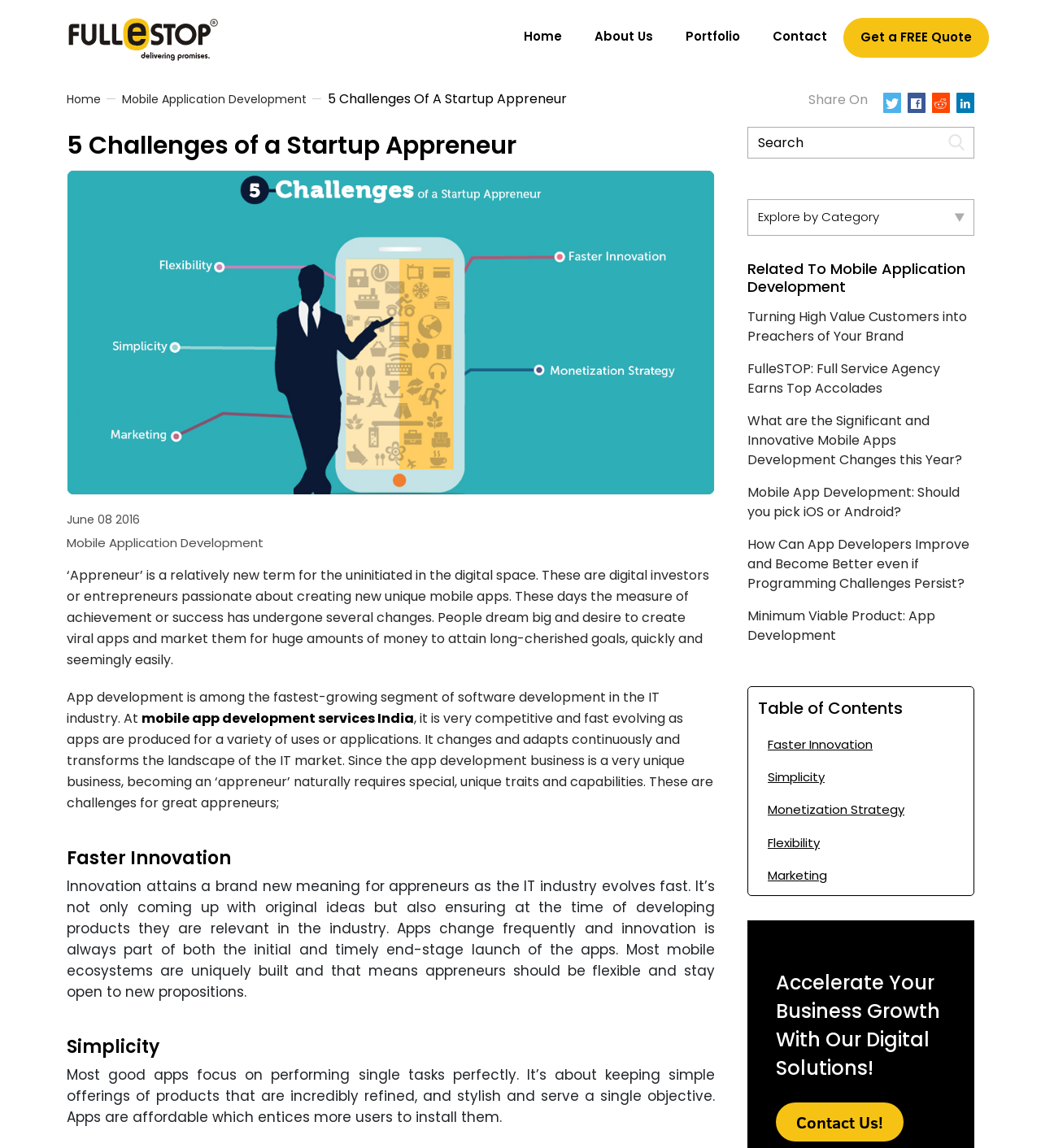Could you locate the bounding box coordinates for the section that should be clicked to accomplish this task: "Read more about 'Mobile Application Development'".

[0.117, 0.079, 0.295, 0.093]